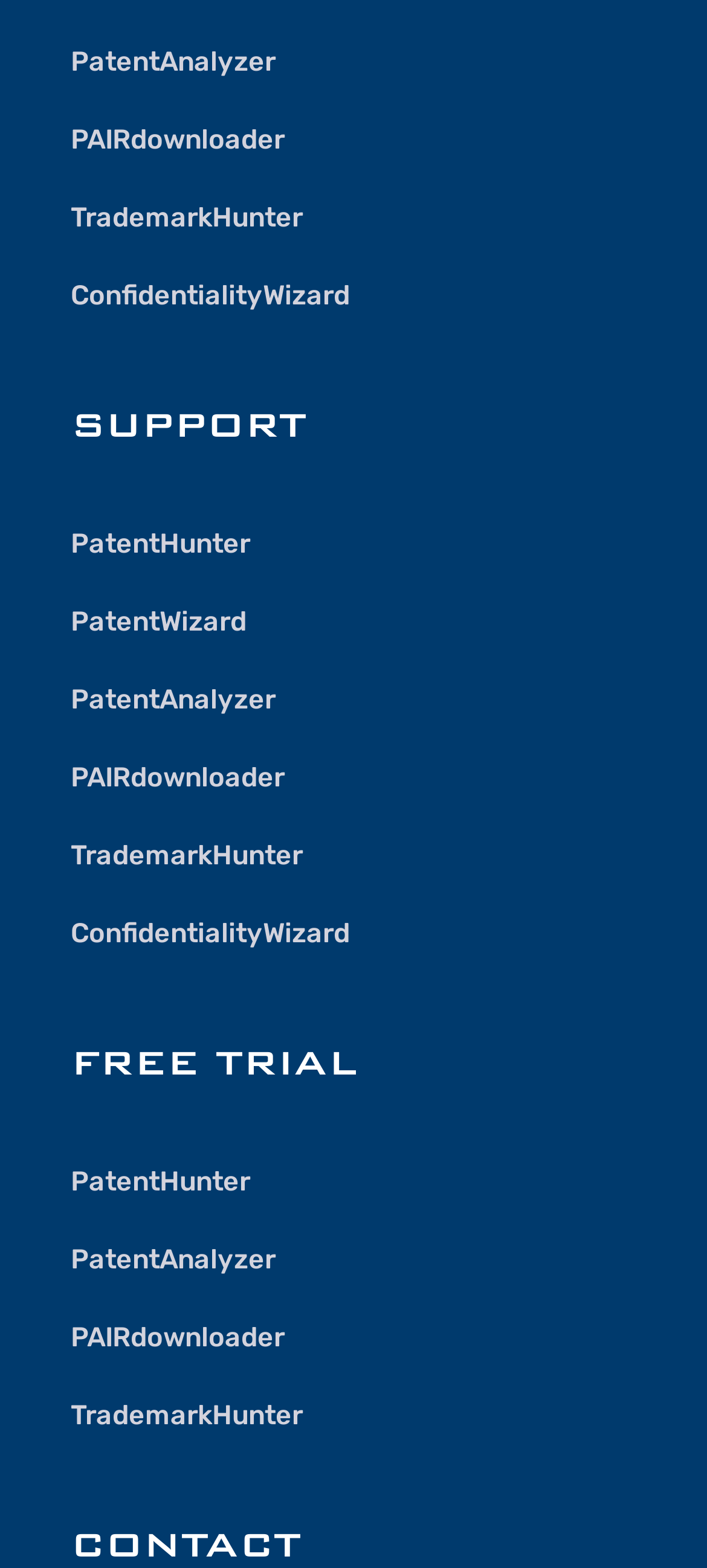Can you give a comprehensive explanation to the question given the content of the image?
How many headings are there on the webpage?

I identified two headings on the webpage, which are 'SUPPORT' and 'FREE TRIAL'.